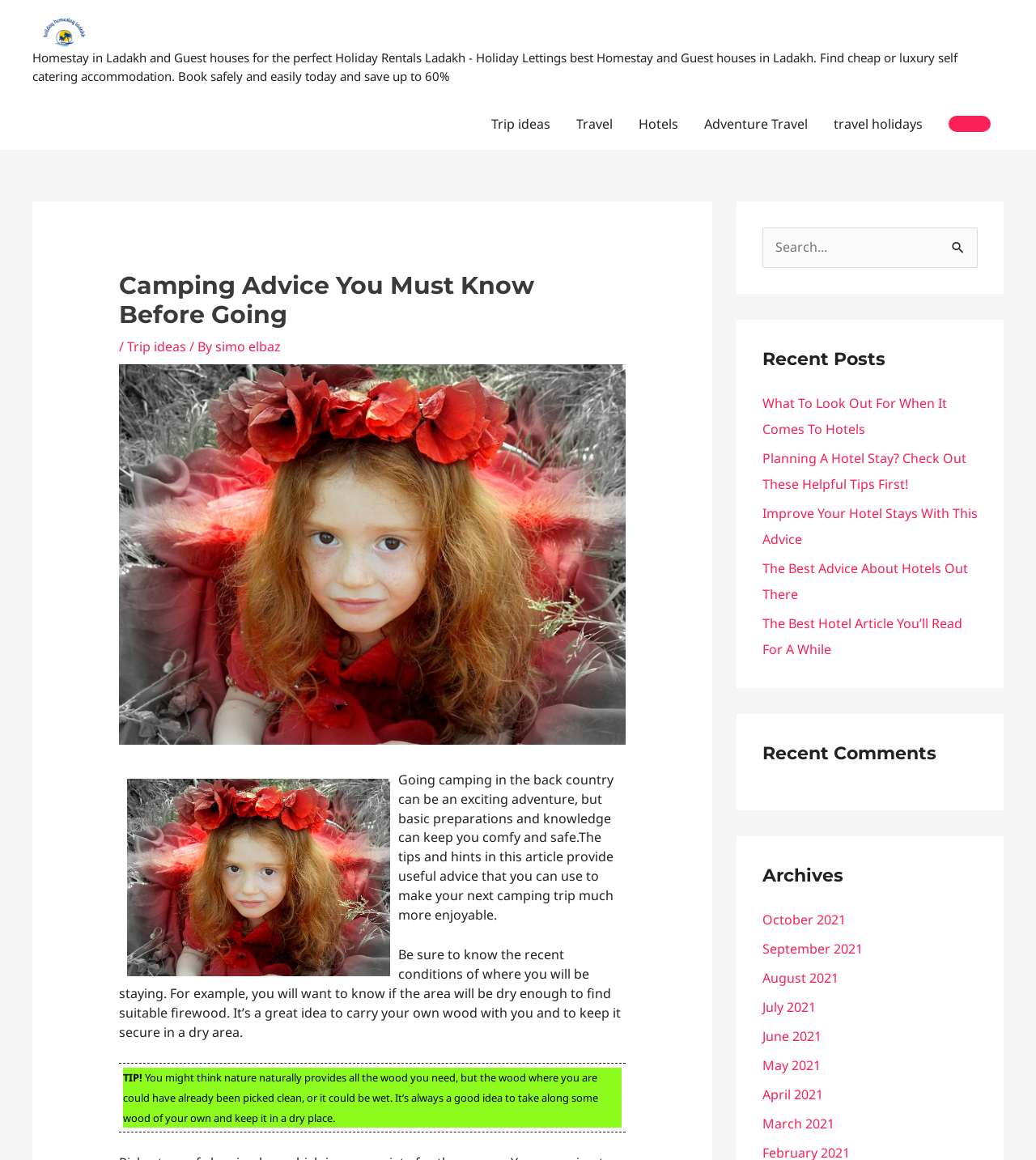Identify the bounding box coordinates of the section to be clicked to complete the task described by the following instruction: "Check archives". The coordinates should be four float numbers between 0 and 1, formatted as [left, top, right, bottom].

[0.736, 0.743, 0.944, 0.766]